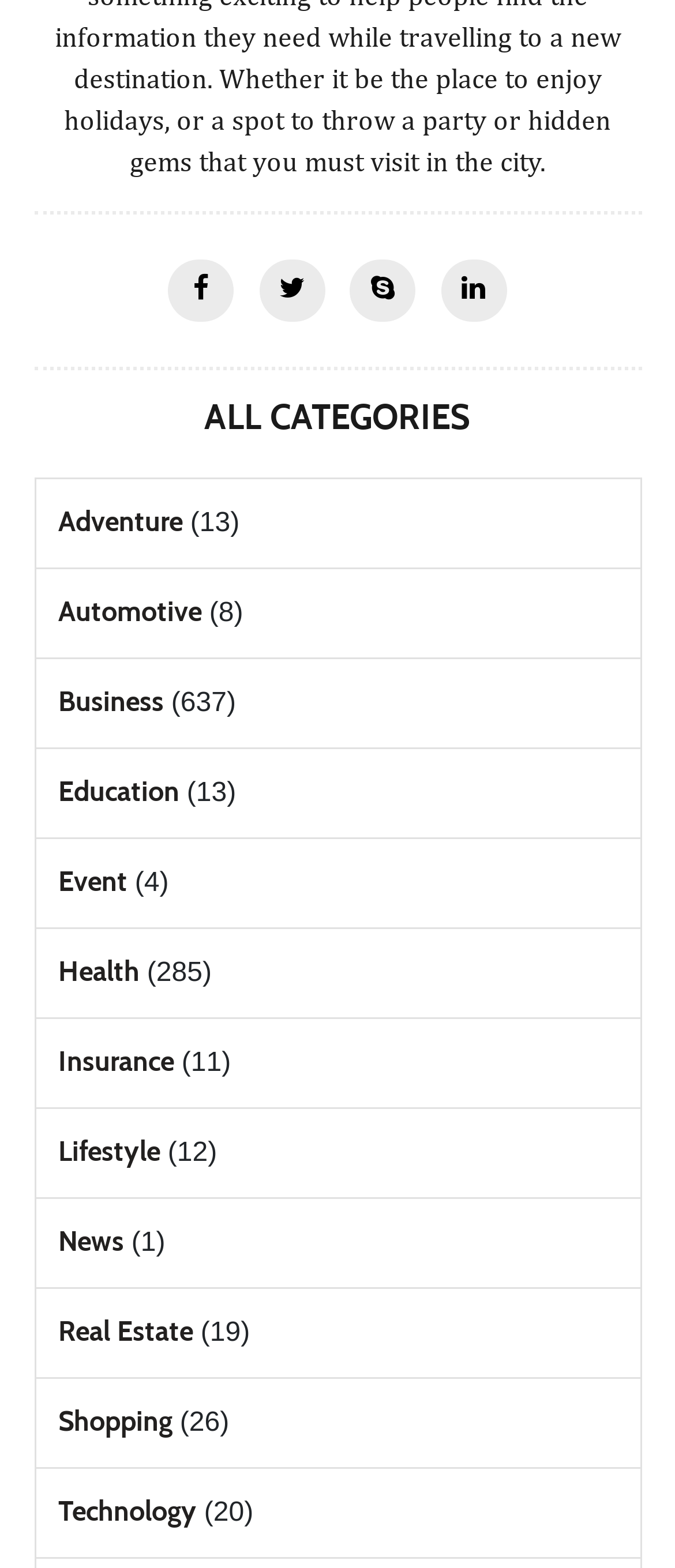Examine the image and give a thorough answer to the following question:
What is the purpose of the icons at the top?

The icons at the top, represented by Unicode characters '', '', '', and '', are likely used for navigation or filtering, as they are links and are positioned at the top of the page.